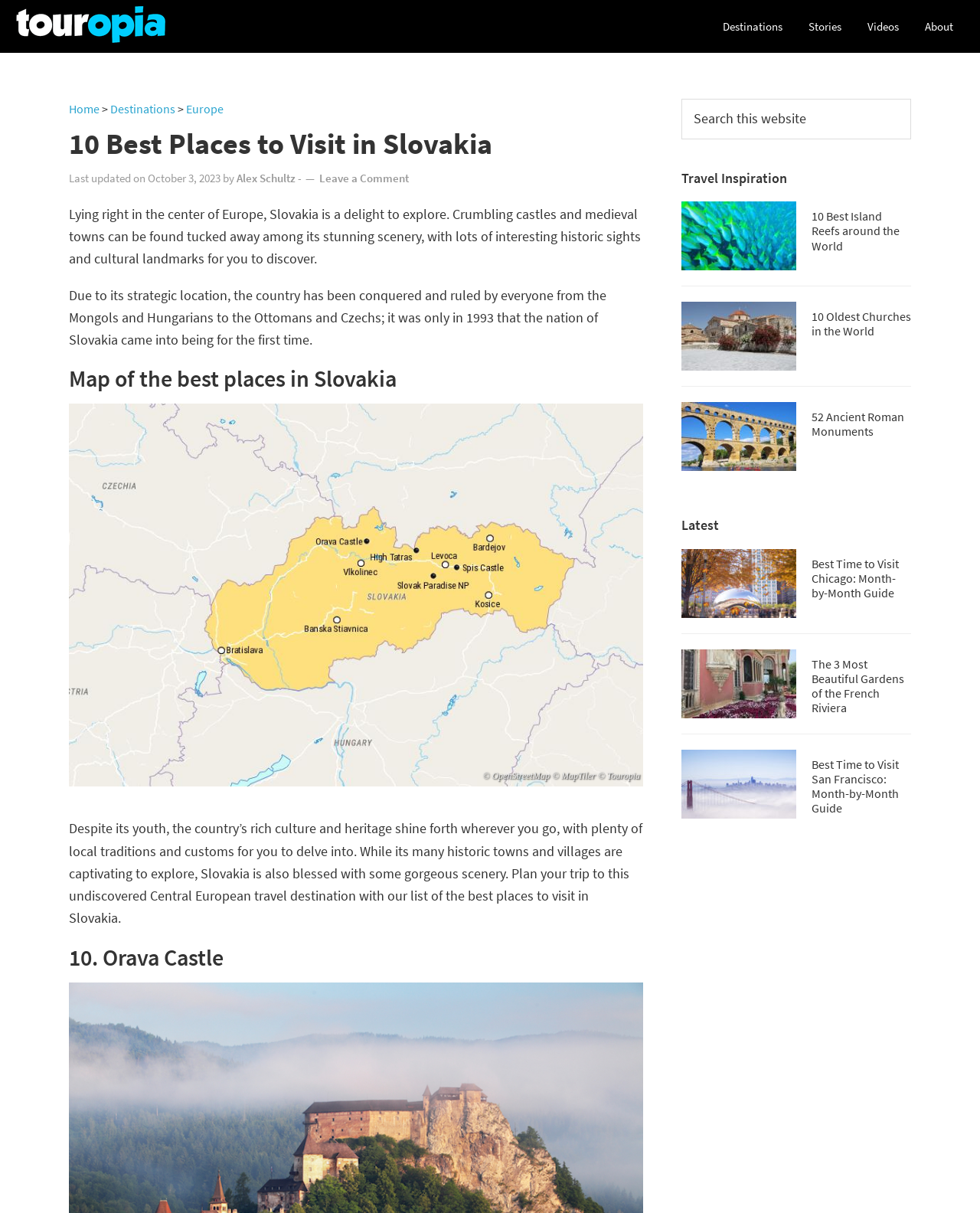Find the bounding box coordinates of the clickable element required to execute the following instruction: "View the '10 Best Island Reefs around the World' article". Provide the coordinates as four float numbers between 0 and 1, i.e., [left, top, right, bottom].

[0.695, 0.166, 0.93, 0.236]